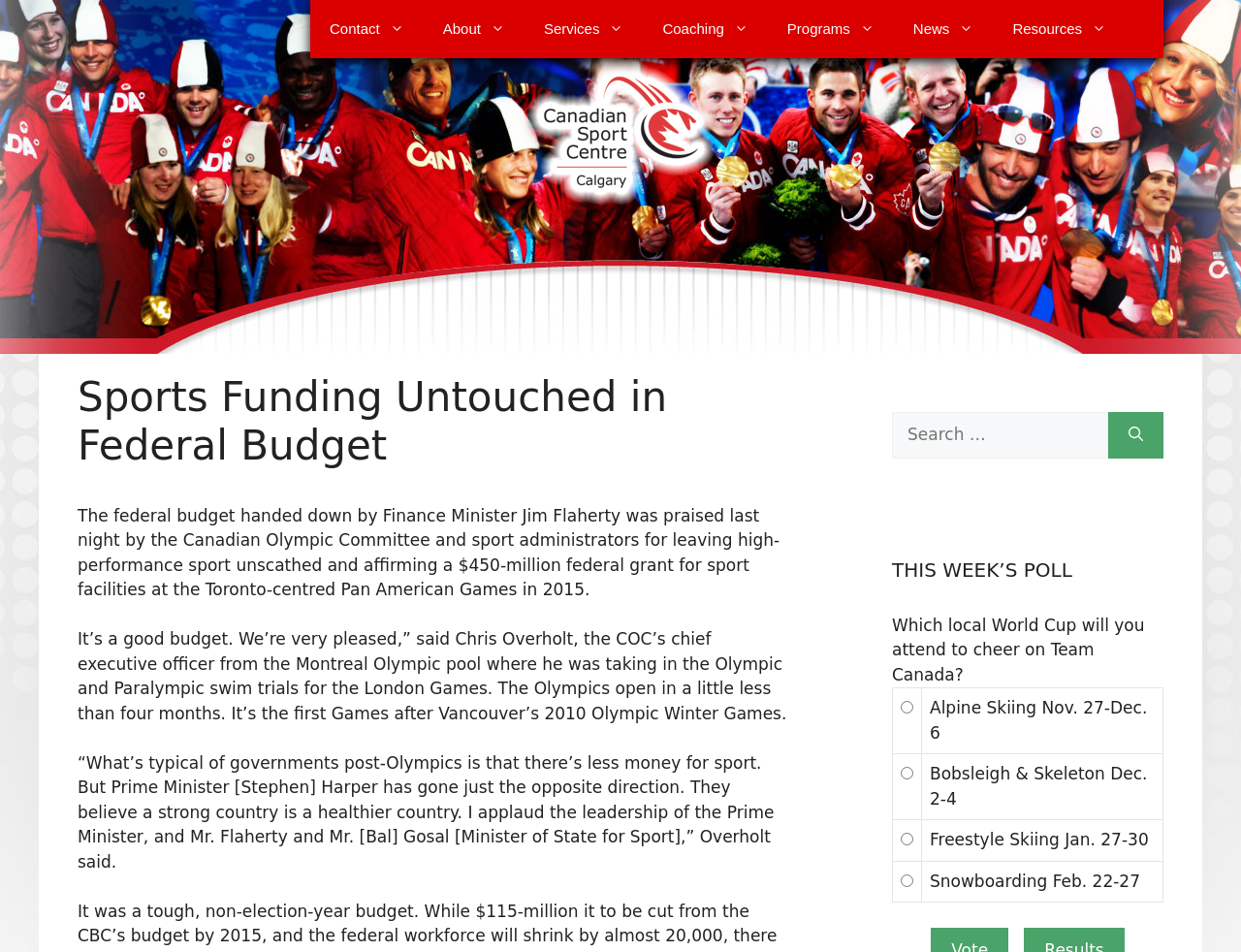Find the bounding box coordinates of the element's region that should be clicked in order to follow the given instruction: "Select 'Alpine Skiing Nov. 27-Dec. 6' option". The coordinates should consist of four float numbers between 0 and 1, i.e., [left, top, right, bottom].

[0.72, 0.723, 0.743, 0.792]